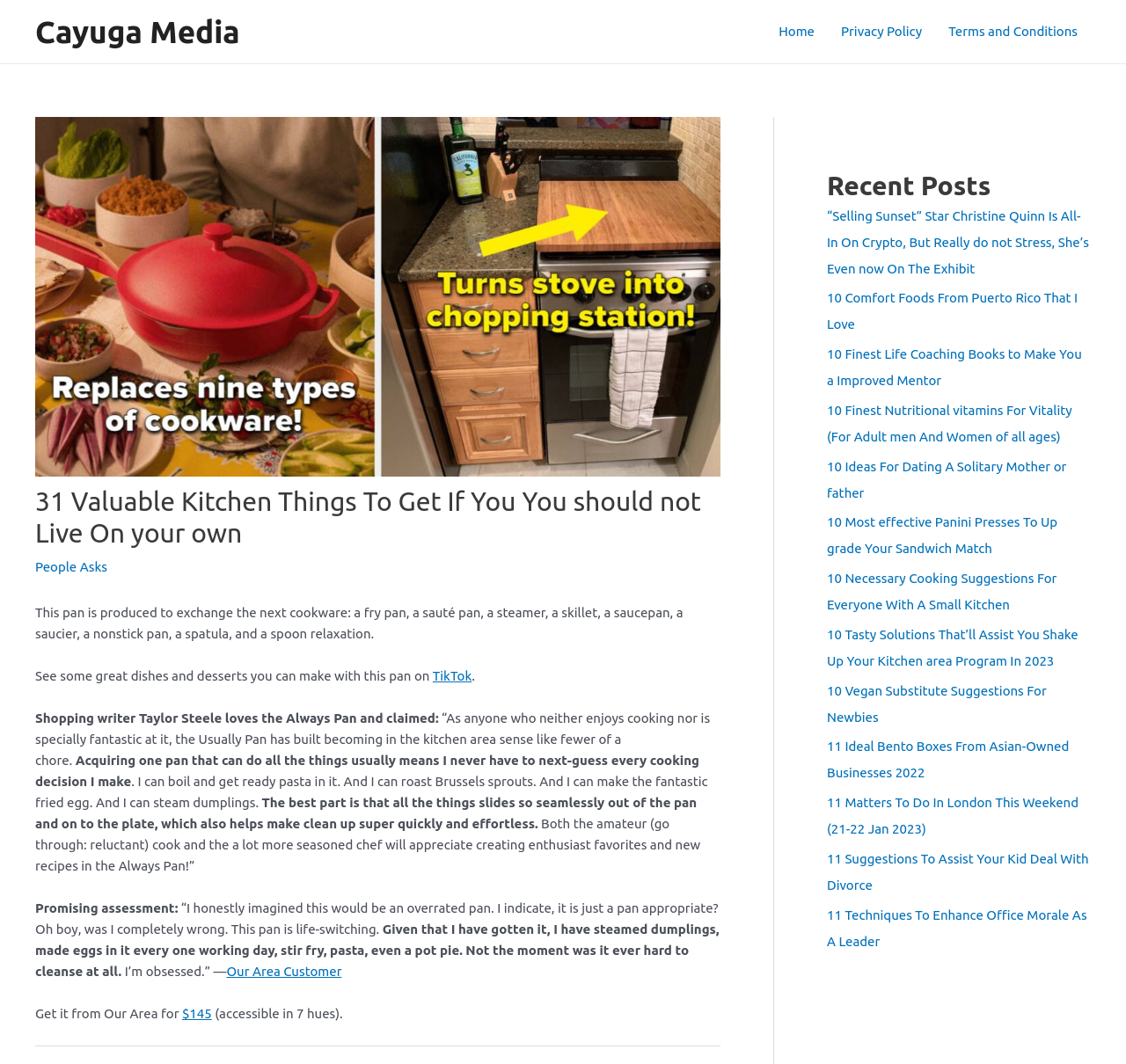Please answer the following question using a single word or phrase: 
What is the name of the shopping writer mentioned in the article?

Taylor Steele